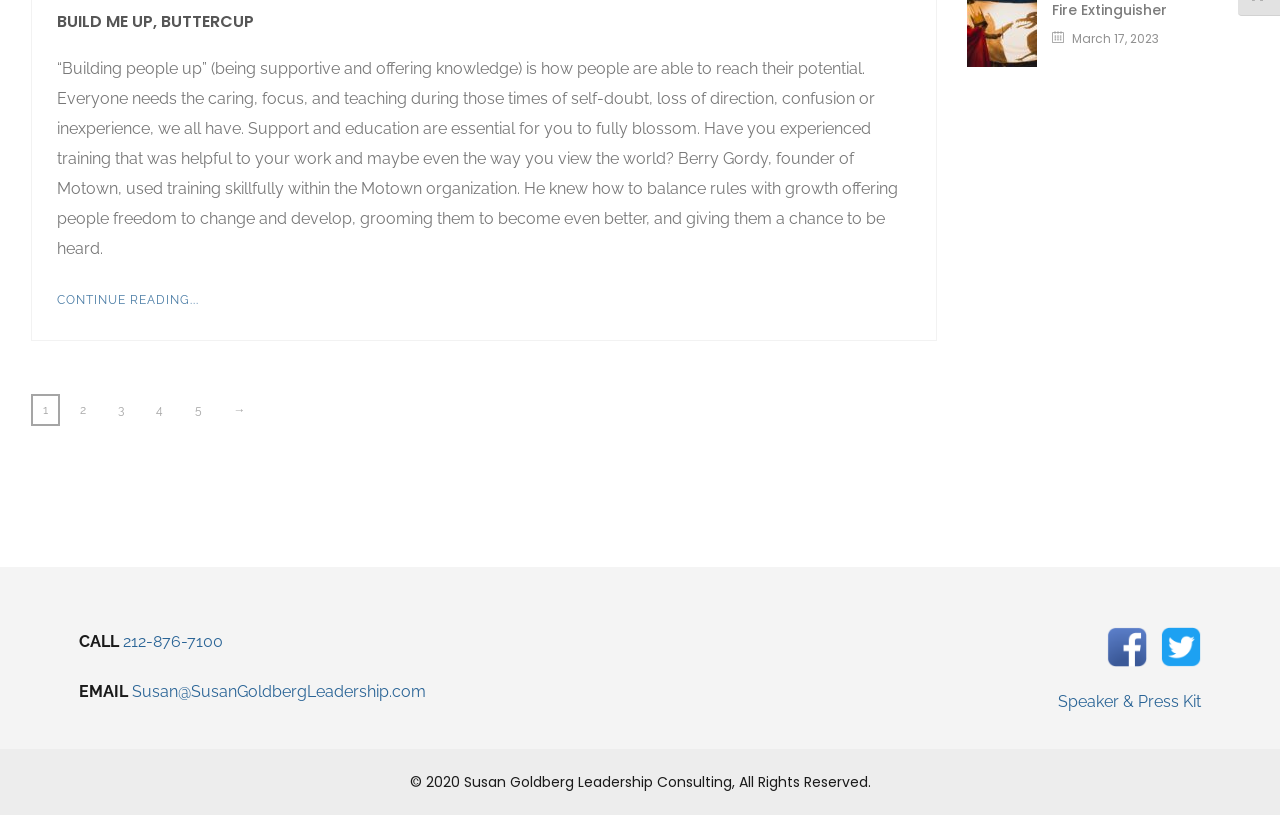Predict the bounding box of the UI element that fits this description: "Speaker & Press Kit".

[0.827, 0.849, 0.938, 0.872]